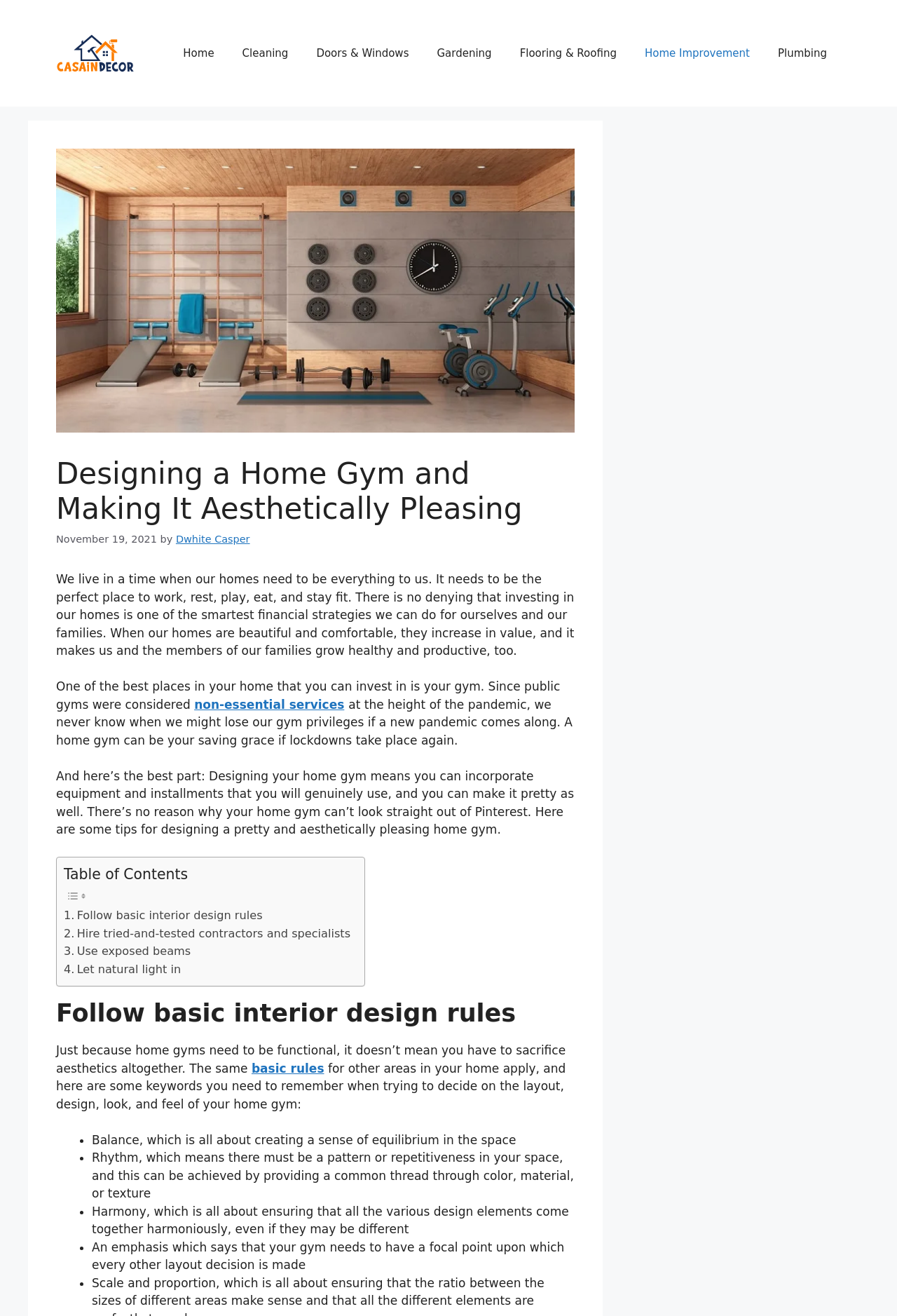Why is having a home gym important?
Could you please answer the question thoroughly and with as much detail as possible?

According to the webpage, having a home gym is important because public gyms may be considered non-essential services and may be closed during lockdowns, so having a home gym can be a saving grace in such situations.